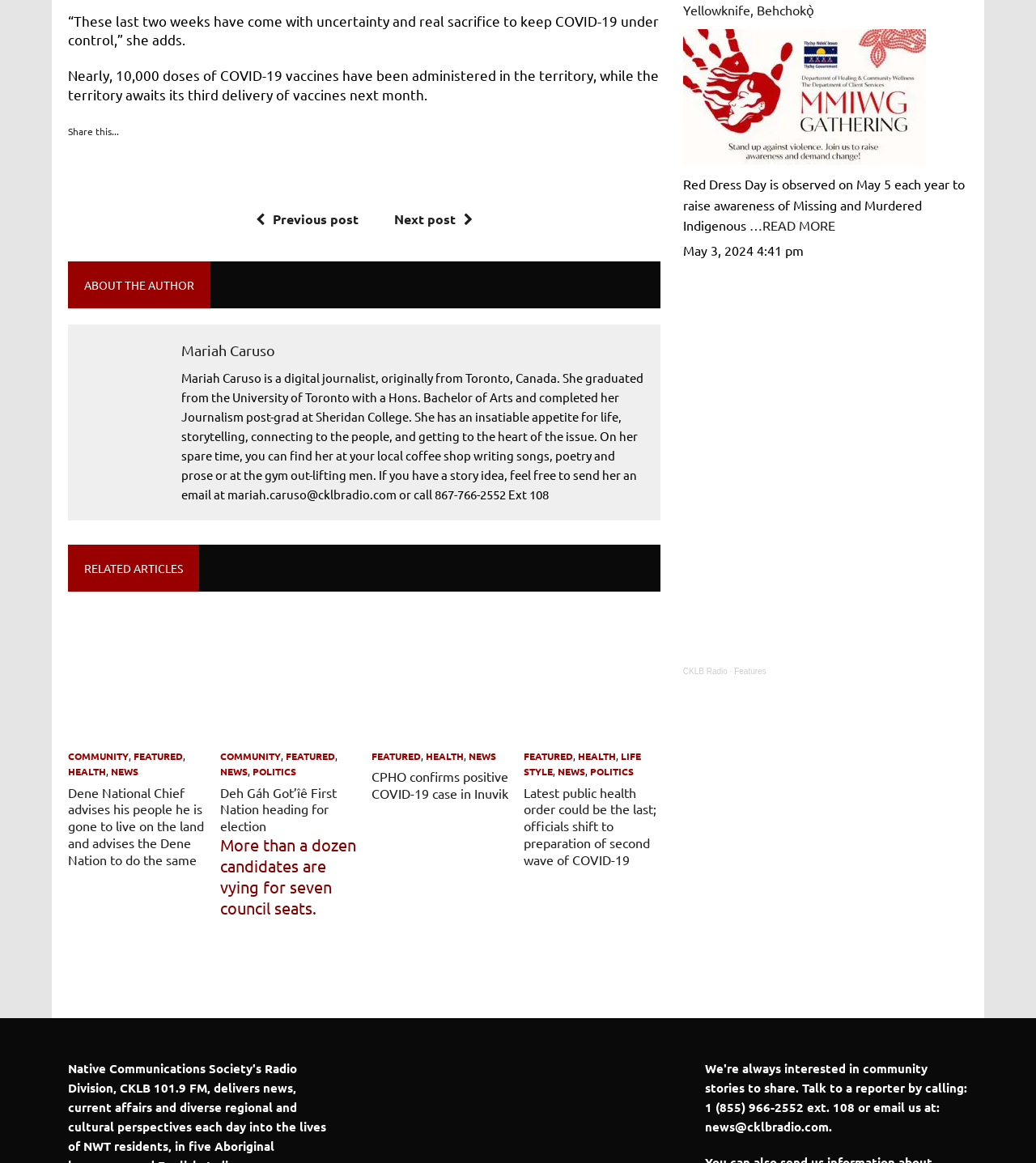Please identify the bounding box coordinates of the region to click in order to complete the given instruction: "Check the latest public health order". The coordinates should be four float numbers between 0 and 1, i.e., [left, top, right, bottom].

[0.505, 0.624, 0.637, 0.638]